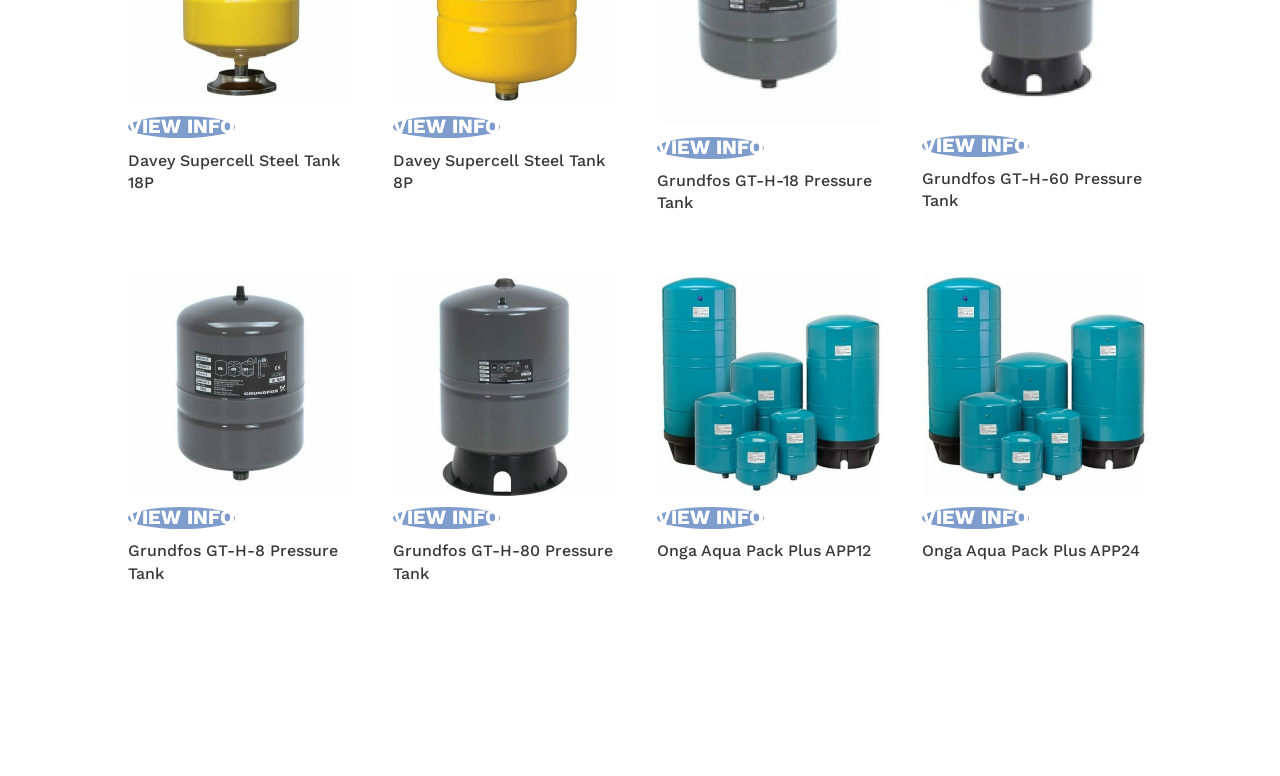Answer the question below in one word or phrase:
What are the brands of pressure tanks listed?

Davey, Grundfos, Onga